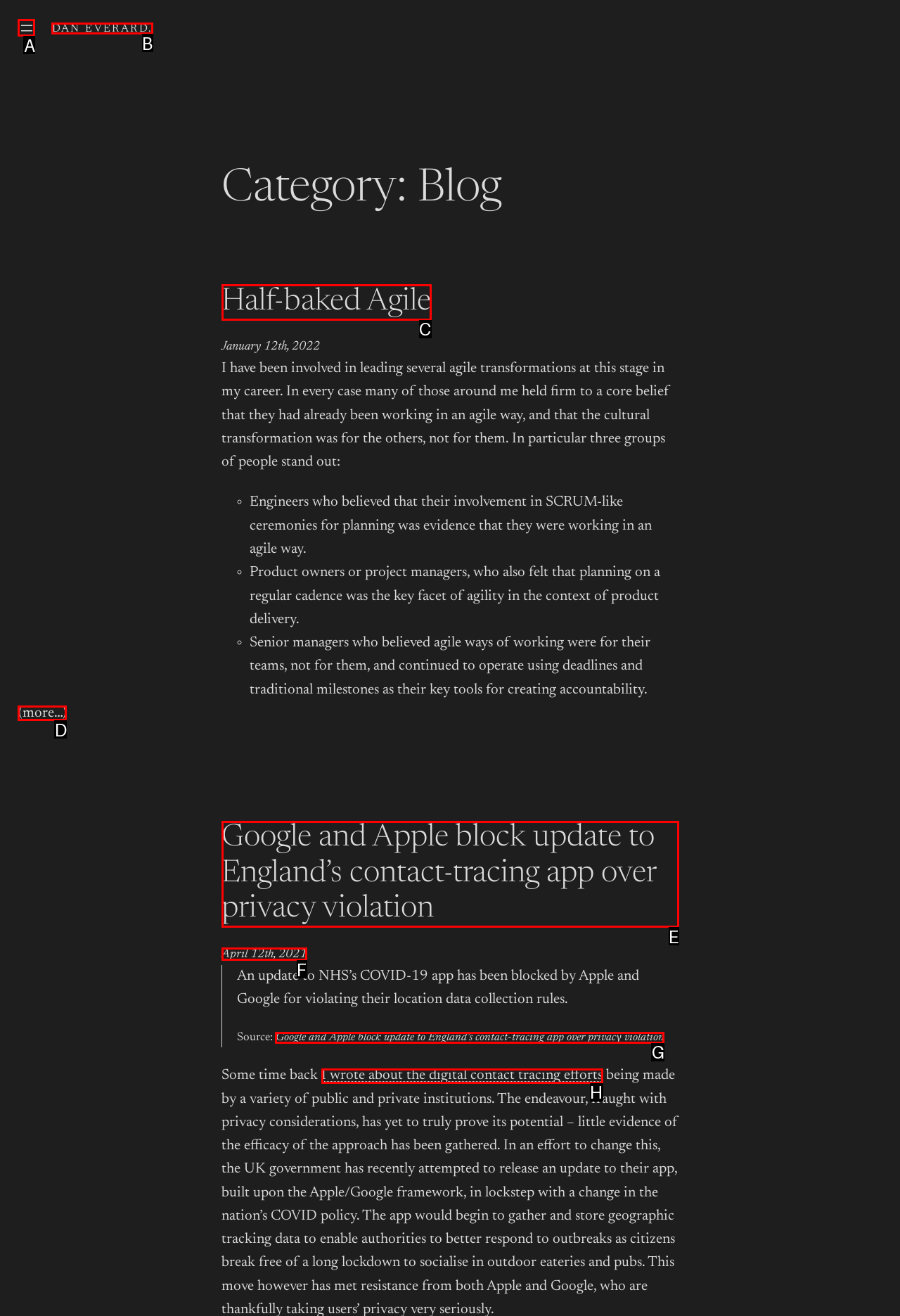Match the following description to the correct HTML element: hr@lincolnelectric.coop Indicate your choice by providing the letter.

None